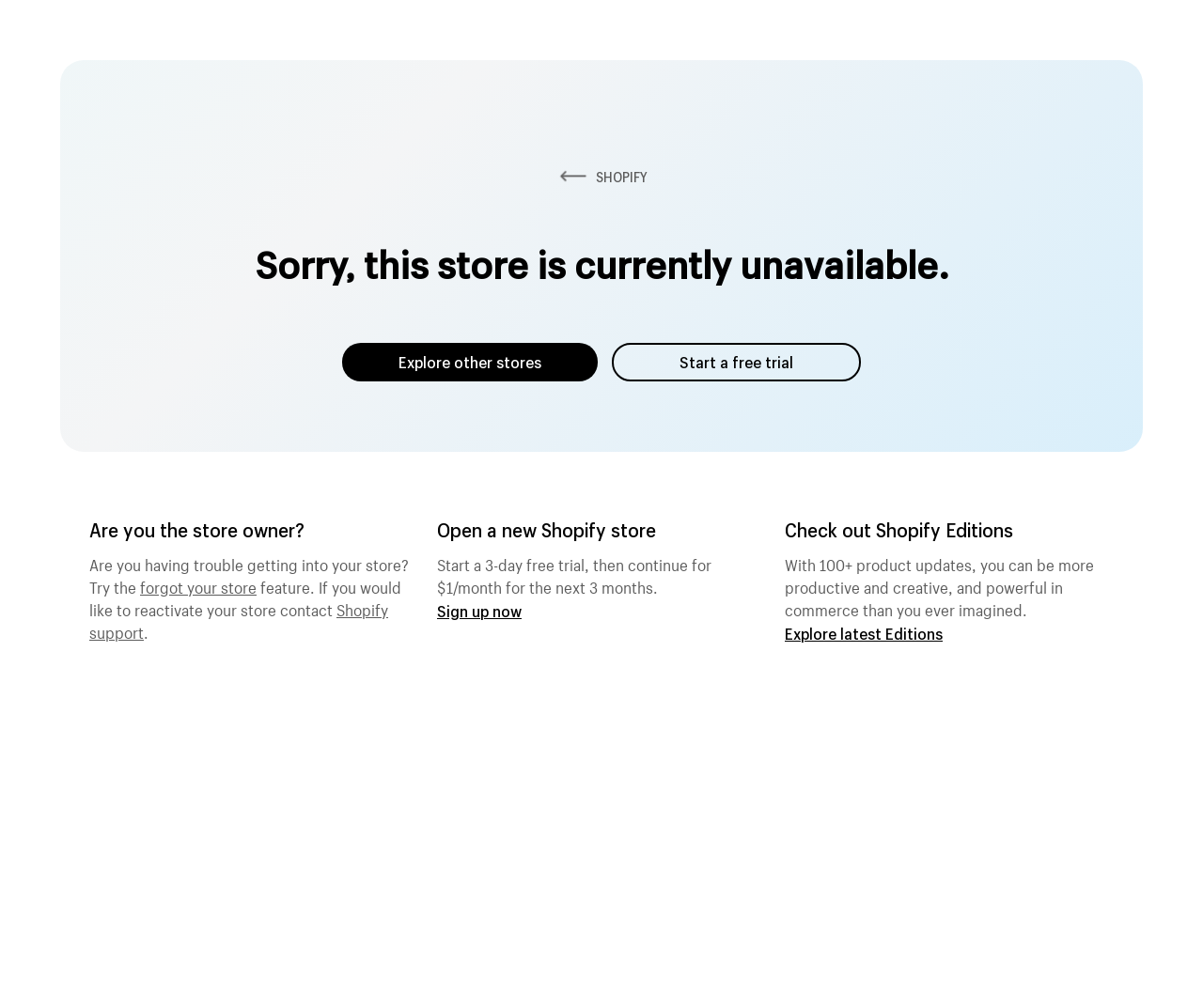Bounding box coordinates are to be given in the format (top-left x, top-left y, bottom-right x, bottom-right y). All values must be floating point numbers between 0 and 1. Provide the bounding box coordinate for the UI element described as: SHOPIFY

[0.462, 0.167, 0.538, 0.185]